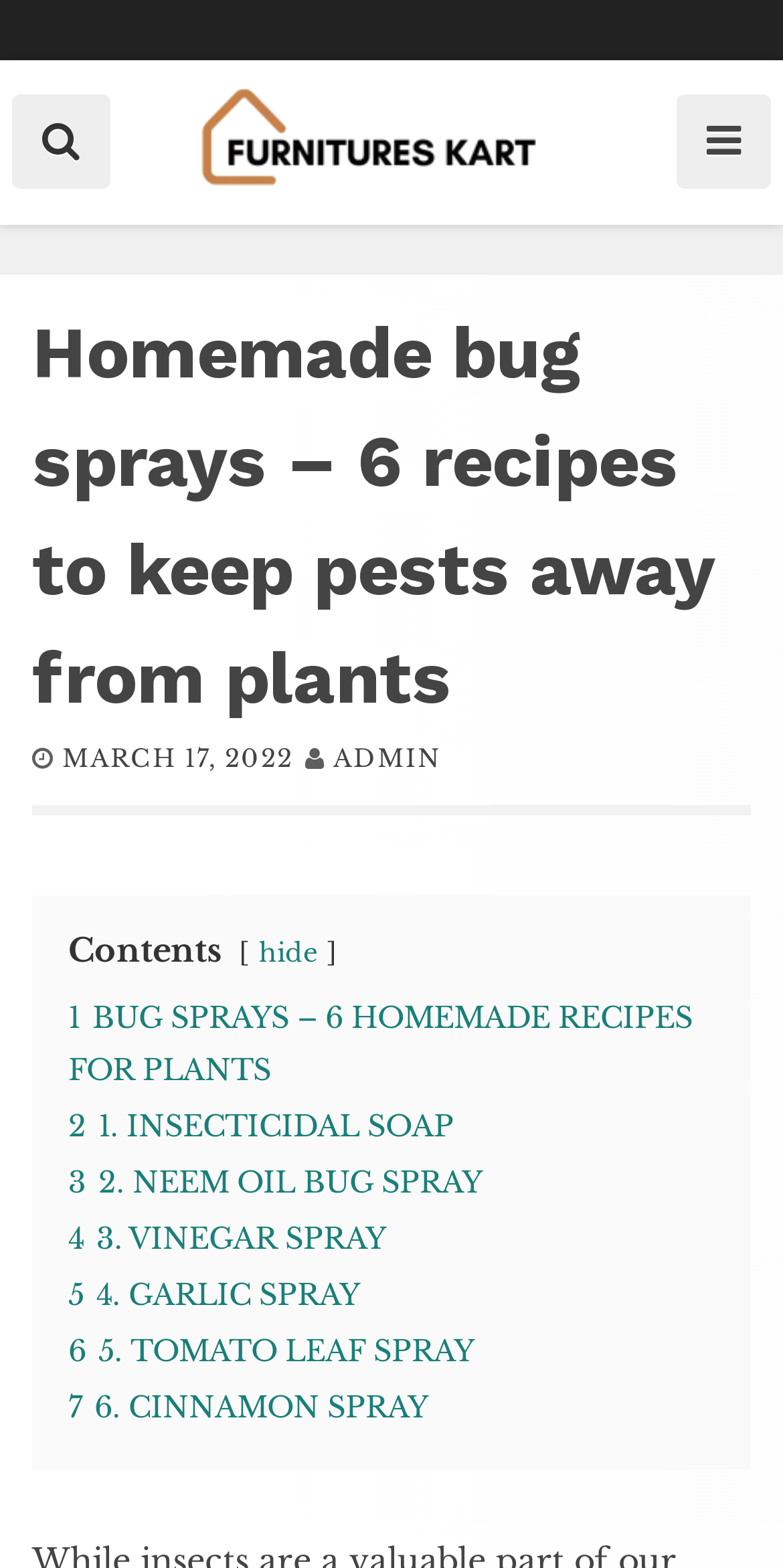What is the website category?
Please give a detailed and thorough answer to the question, covering all relevant points.

I found a link 'Furnitures' at the top of the webpage, which suggests that the website category is related to furnitures.